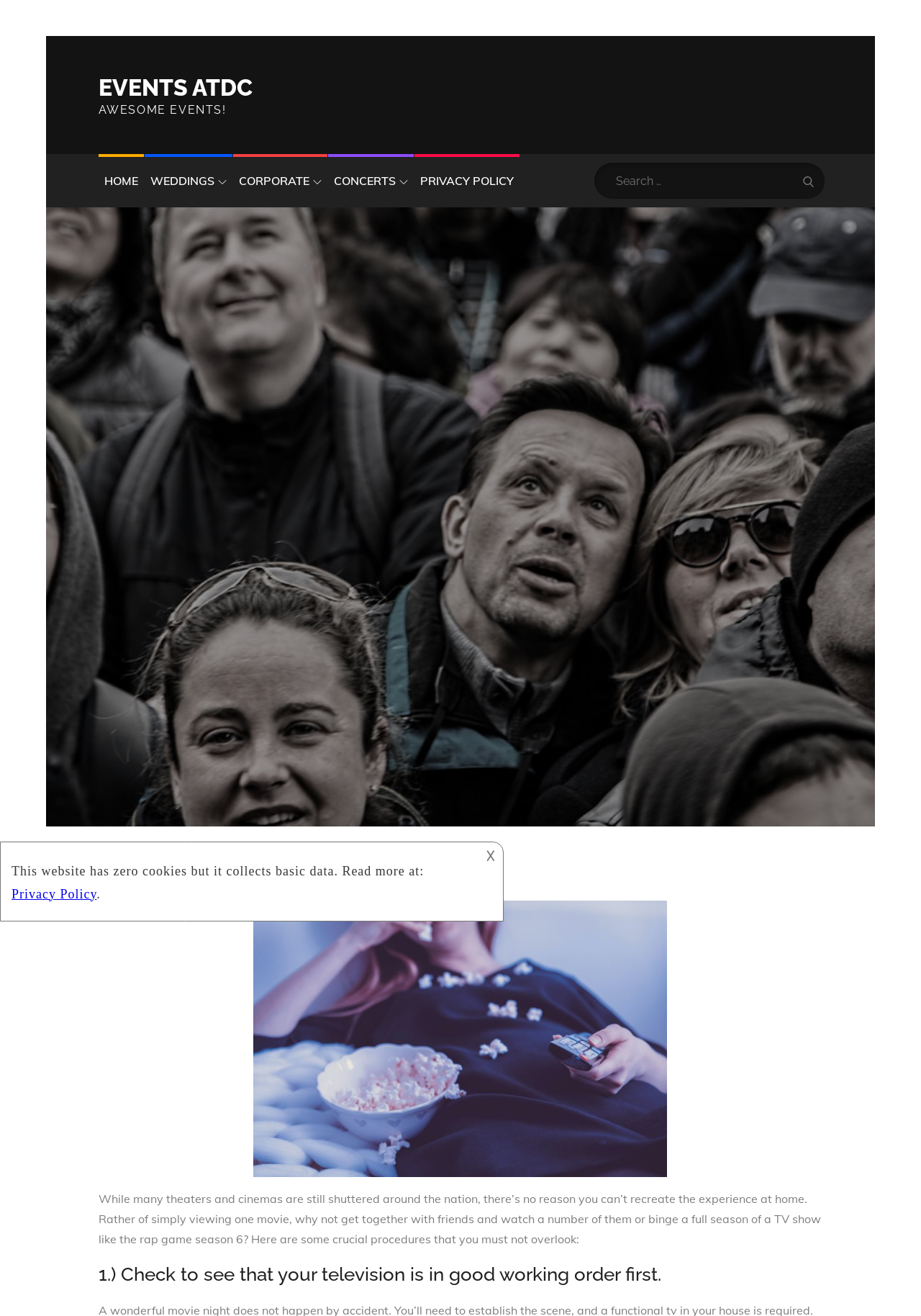Please determine the bounding box coordinates for the element that should be clicked to follow these instructions: "Click on the EVENTS ATDC link".

[0.107, 0.056, 0.274, 0.077]